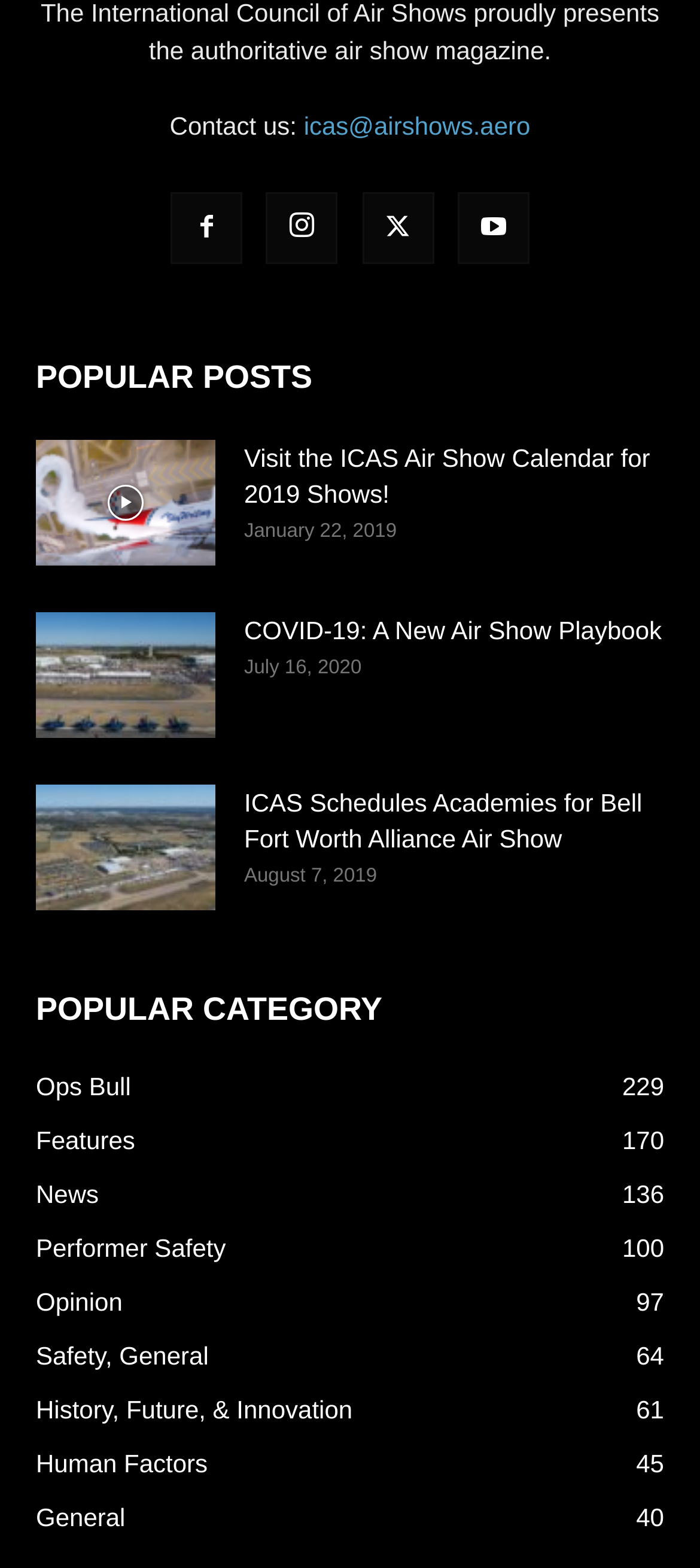Refer to the image and provide a thorough answer to this question:
What is the title of the first popular post?

The first popular post is located below the 'POPULAR POSTS' heading, and its title is 'Visit the ICAS Air Show Calendar for 2019 Shows!', which is a link with a corresponding image and time stamp.